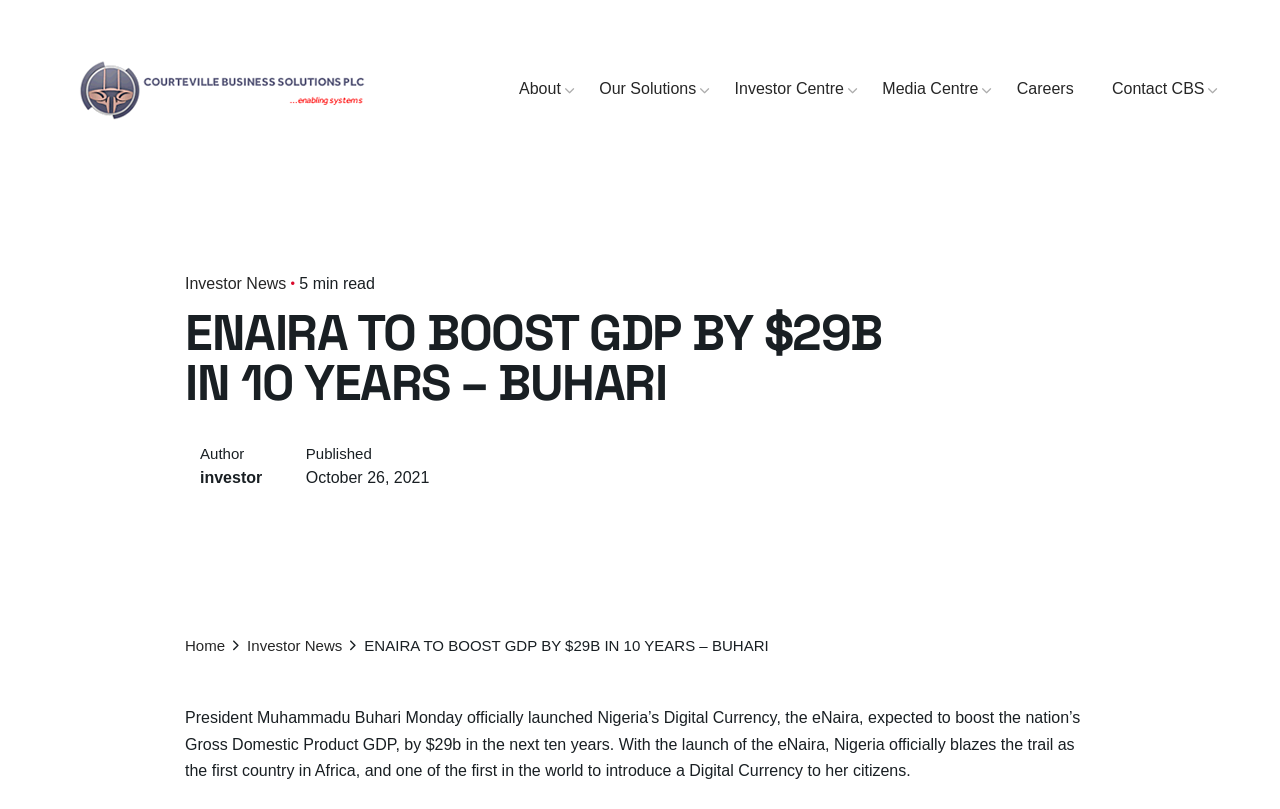Bounding box coordinates are to be given in the format (top-left x, top-left y, bottom-right x, bottom-right y). All values must be floating point numbers between 0 and 1. Provide the bounding box coordinate for the UI element described as: Home

[0.145, 0.787, 0.176, 0.808]